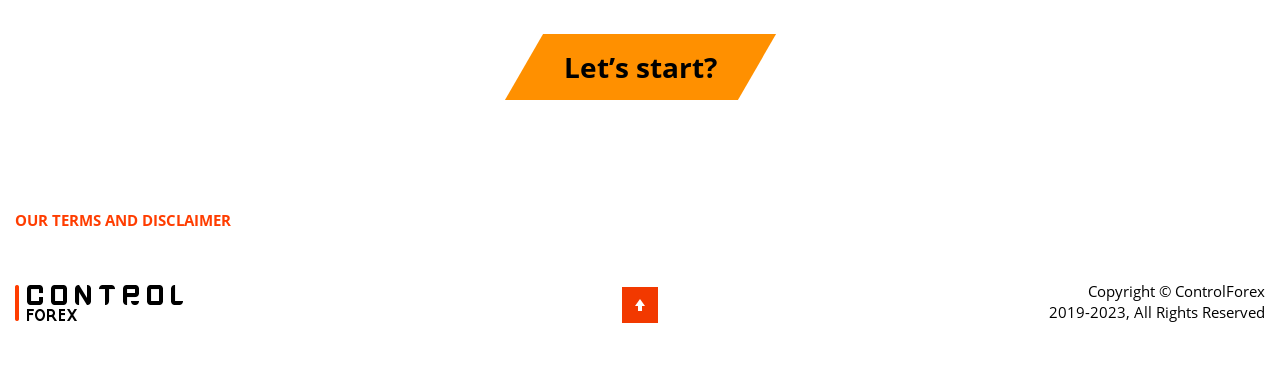Respond with a single word or phrase to the following question: What is the name of the company?

Control Forex